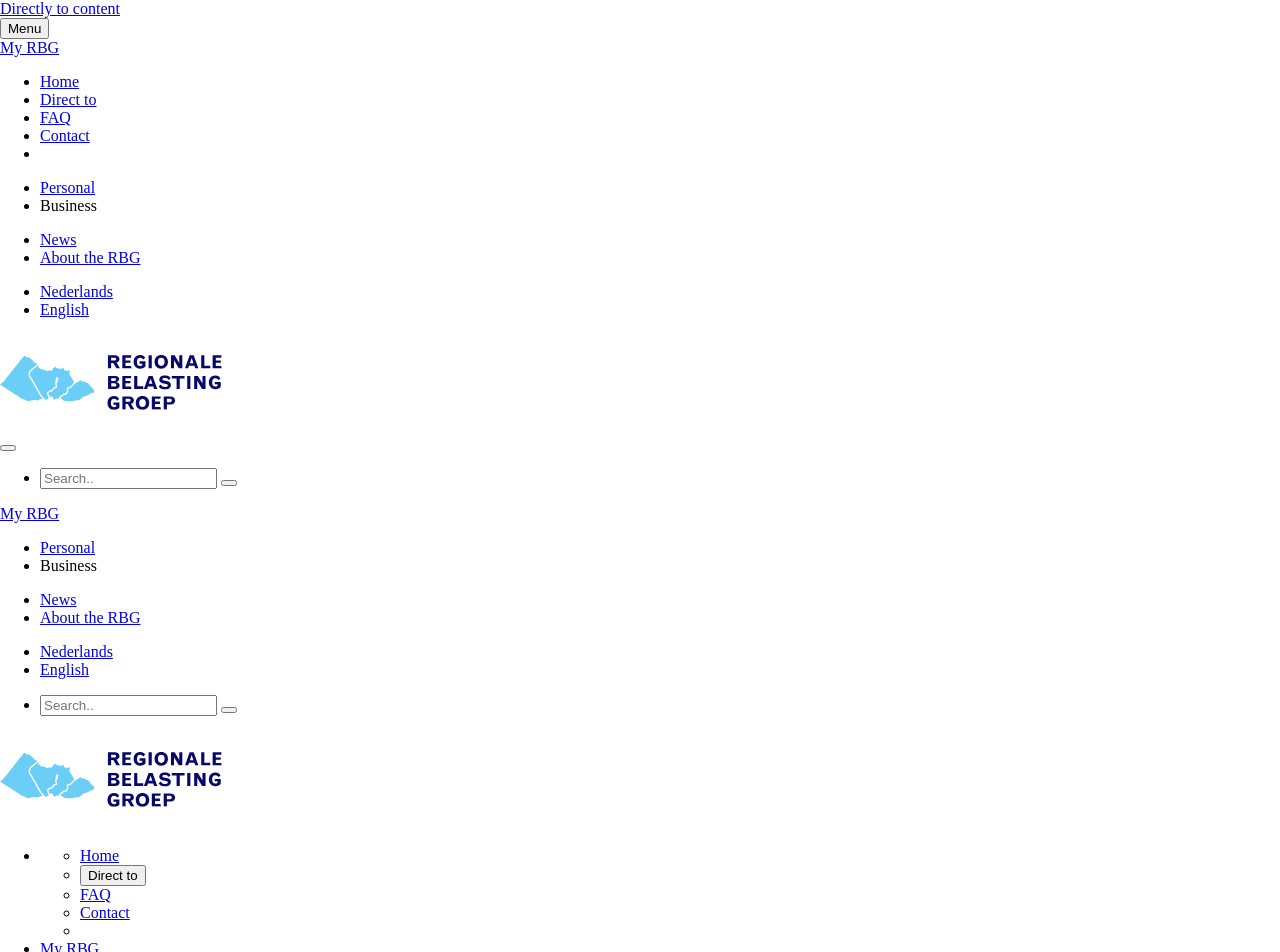Determine the coordinates of the bounding box that should be clicked to complete the instruction: "Search within the entire website". The coordinates should be represented by four float numbers between 0 and 1: [left, top, right, bottom].

[0.031, 0.794, 0.17, 0.816]